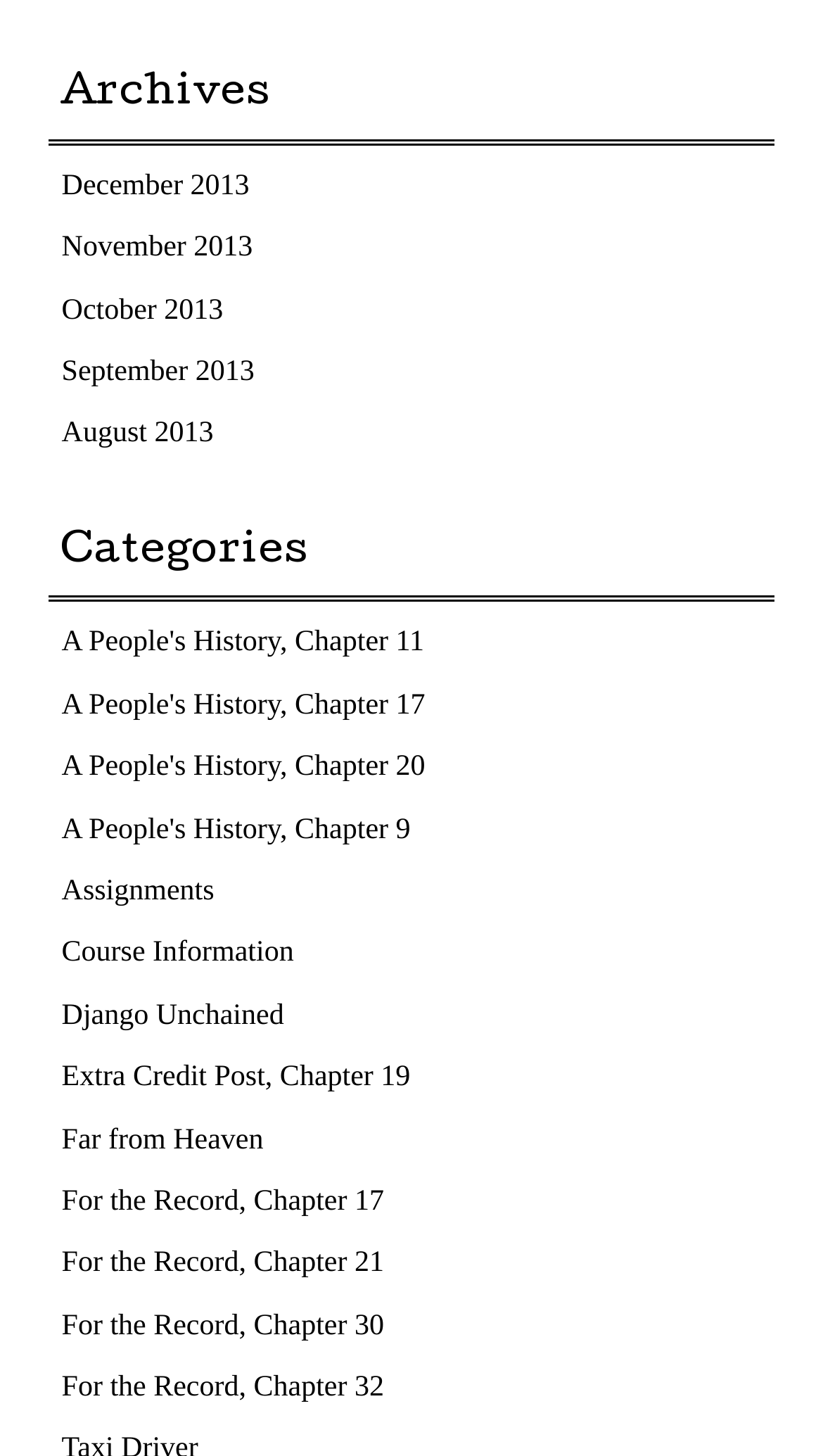Determine the bounding box coordinates of the clickable area required to perform the following instruction: "view archives for December 2013". The coordinates should be represented as four float numbers between 0 and 1: [left, top, right, bottom].

[0.075, 0.117, 0.303, 0.139]